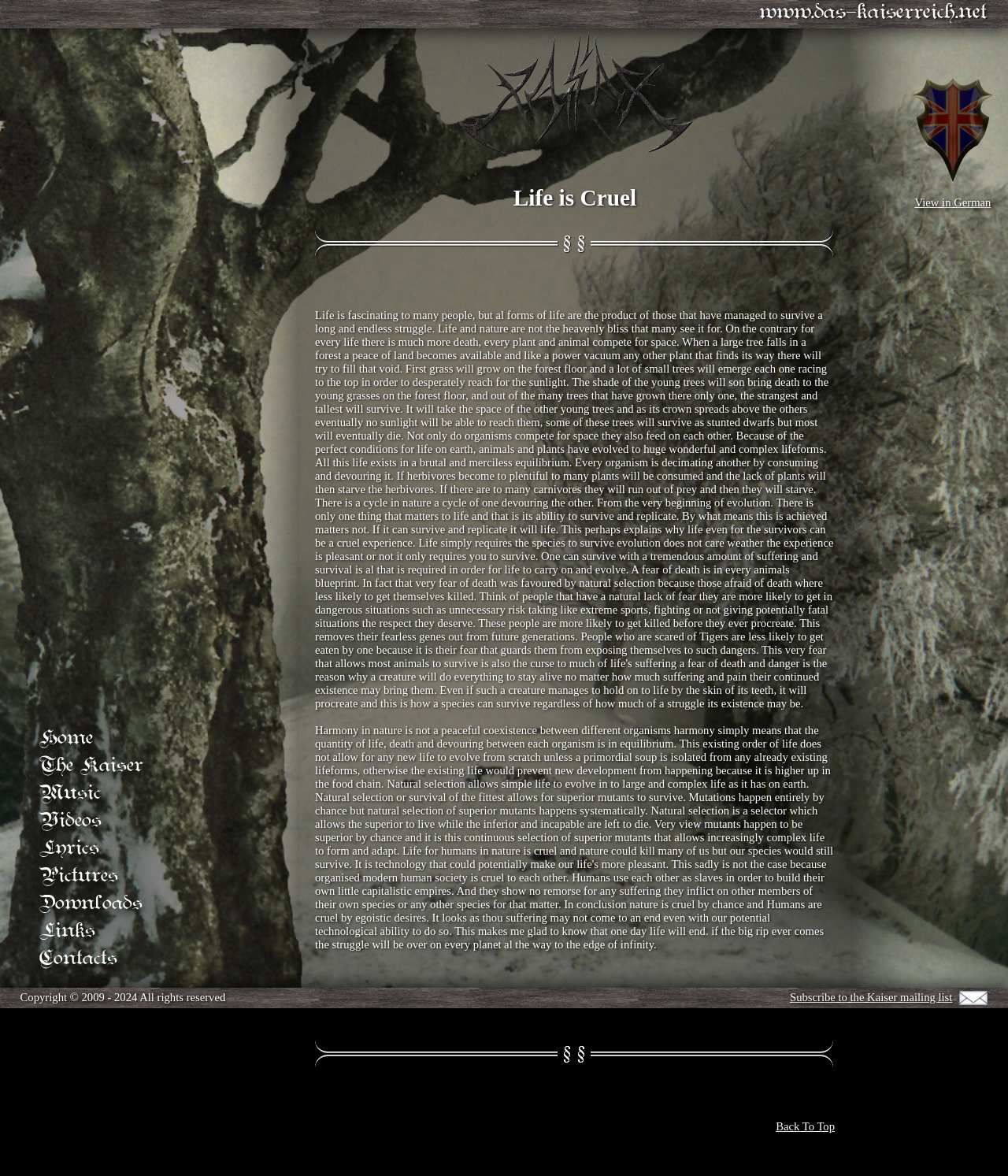What is the name of the website?
Provide a short answer using one word or a brief phrase based on the image.

Why is Life Cruel?